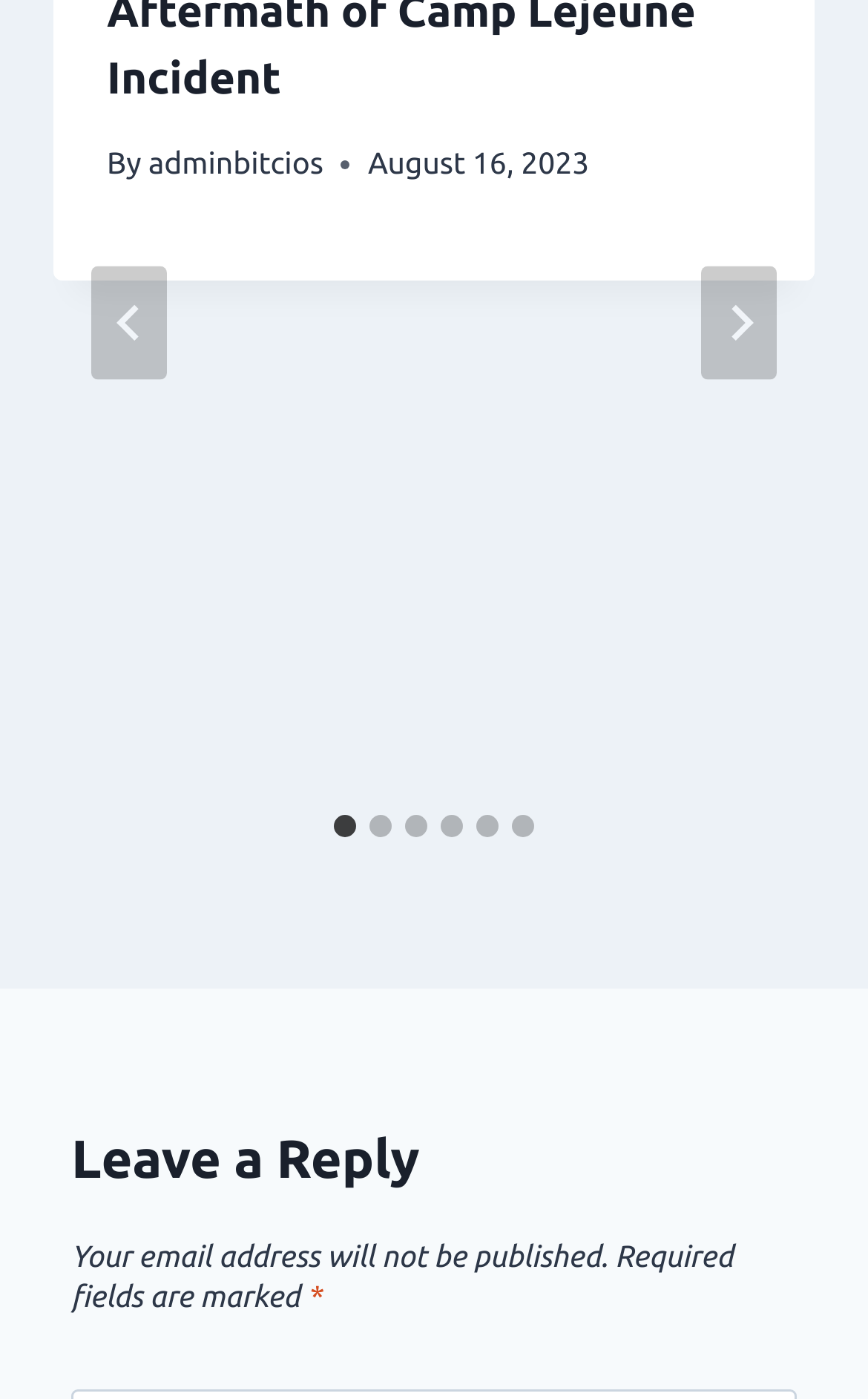What is the purpose of the 'Next' button?
Using the information from the image, answer the question thoroughly.

I found the 'Next' button at [0.808, 0.19, 0.895, 0.271] and looked for its purpose. The button controls the 'splide01-track' element, which suggests that it is used to navigate to the next slide.